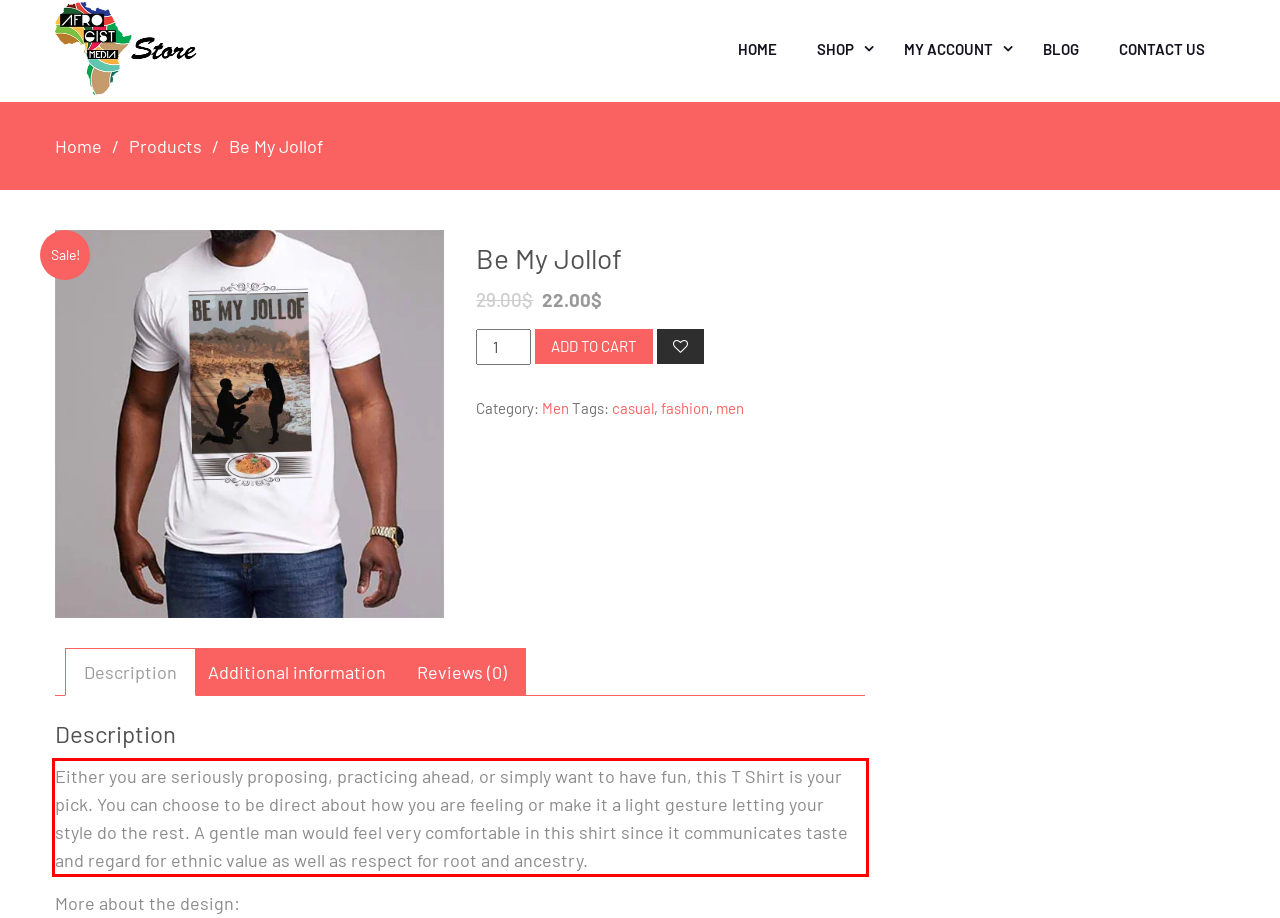Inspect the webpage screenshot that has a red bounding box and use OCR technology to read and display the text inside the red bounding box.

Either you are seriously proposing, practicing ahead, or simply want to have fun, this T Shirt is your pick. You can choose to be direct about how you are feeling or make it a light gesture letting your style do the rest. A gentle man would feel very comfortable in this shirt since it communicates taste and regard for ethnic value as well as respect for root and ancestry.